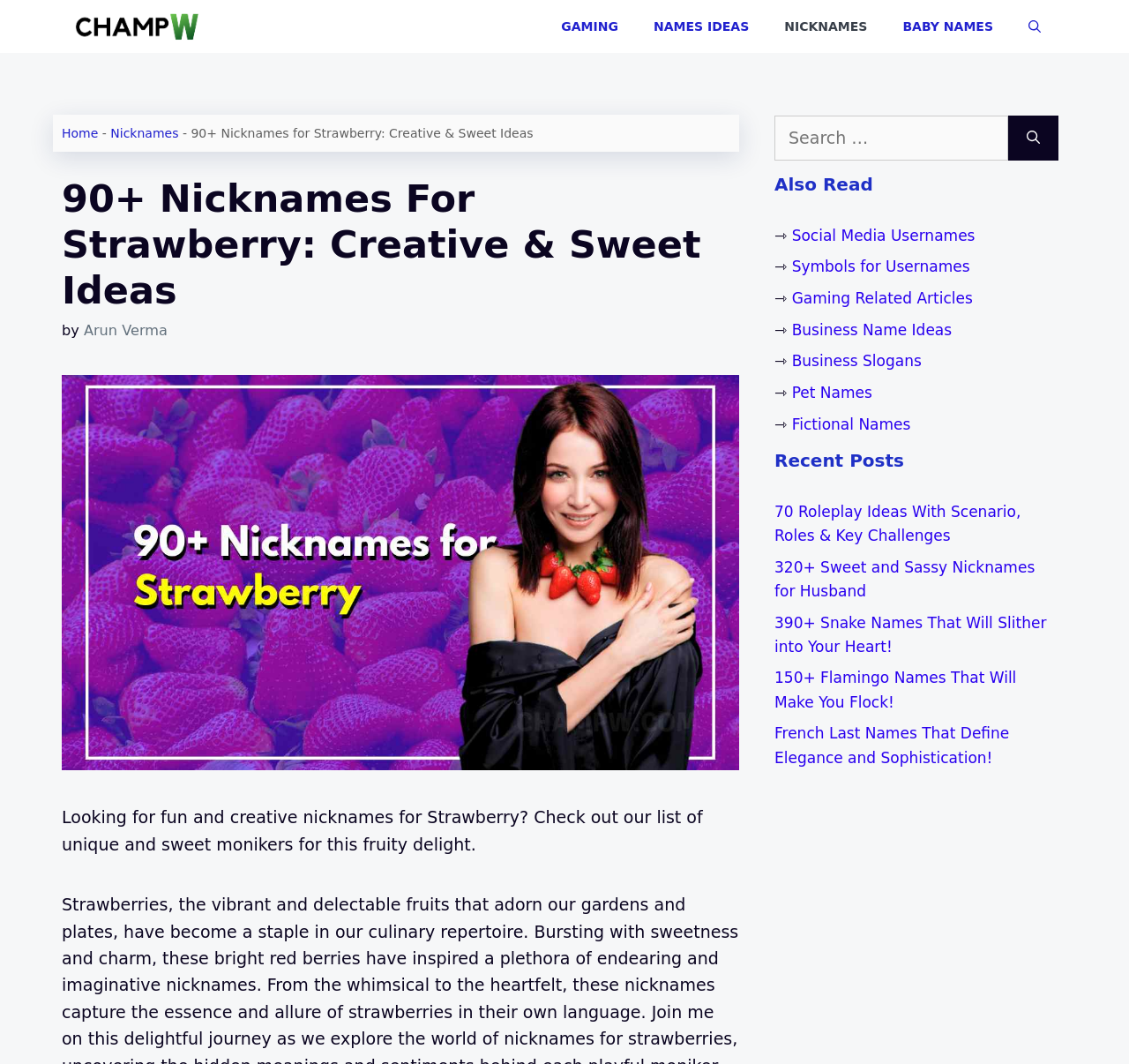Provide a brief response in the form of a single word or phrase:
How many navigation links are in the primary navigation?

5